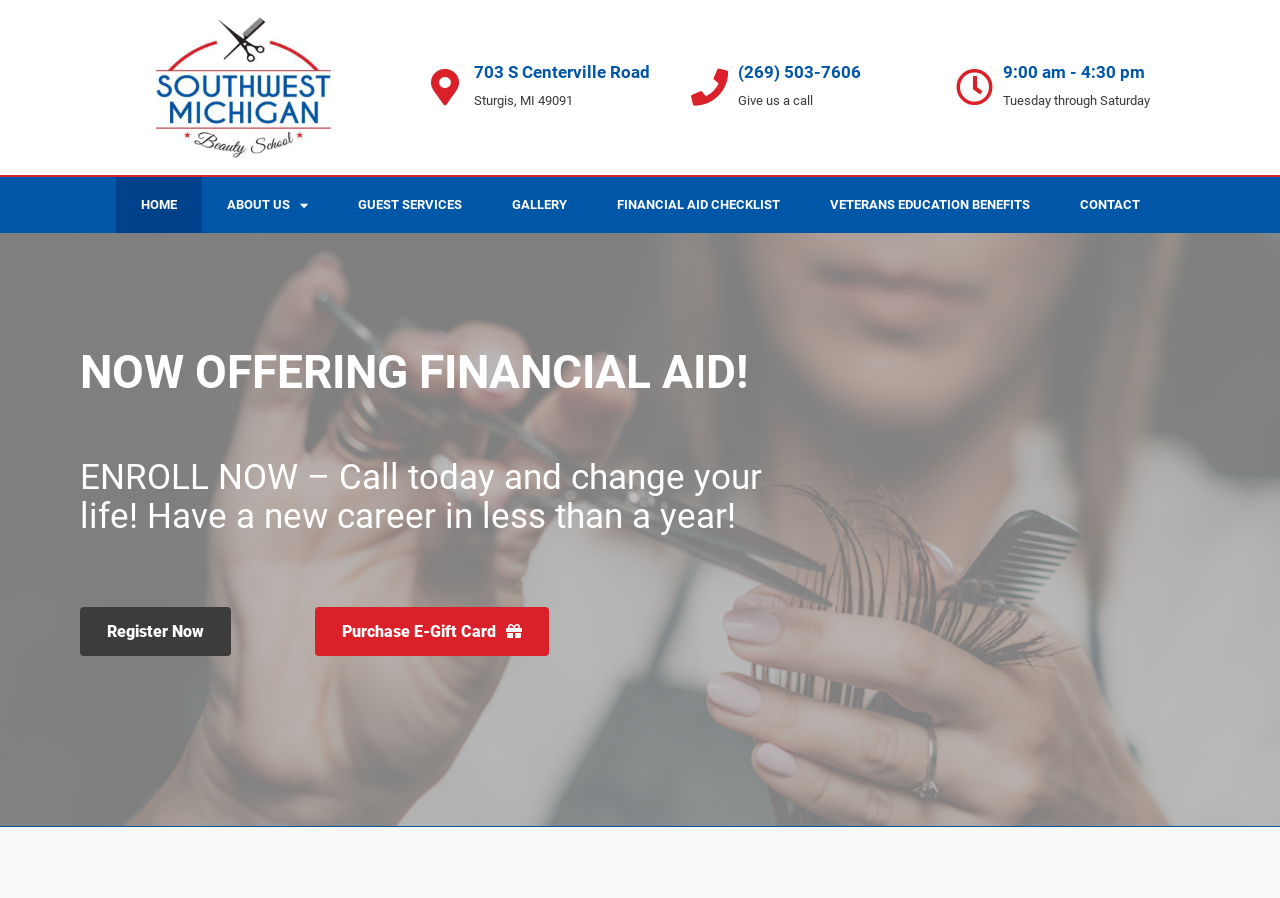Provide a one-word or brief phrase answer to the question:
What is the address of the beauty school?

703 S Centerville Road